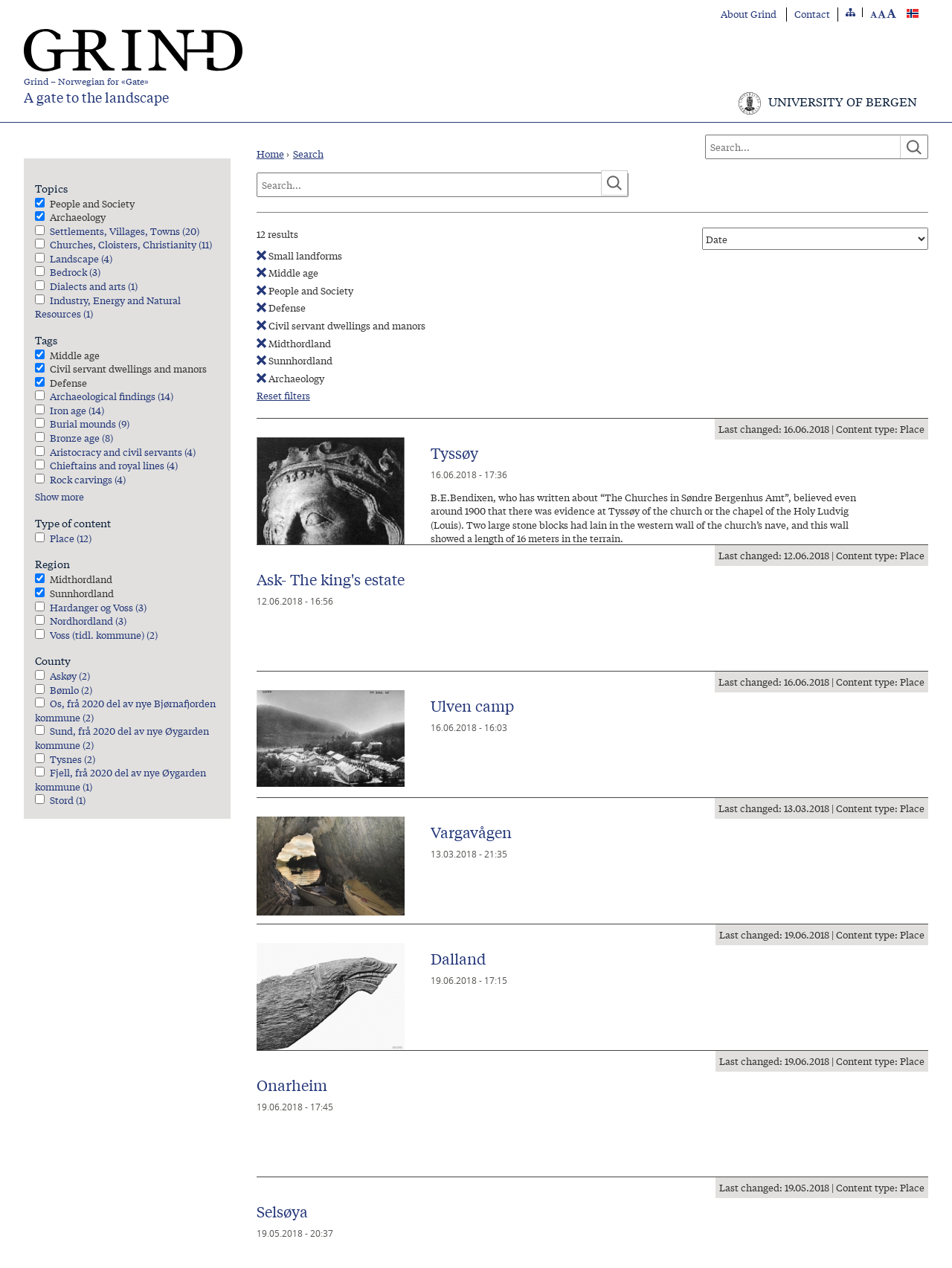What is the content type of 'Tyssøy'?
Using the image, answer in one word or phrase.

Place